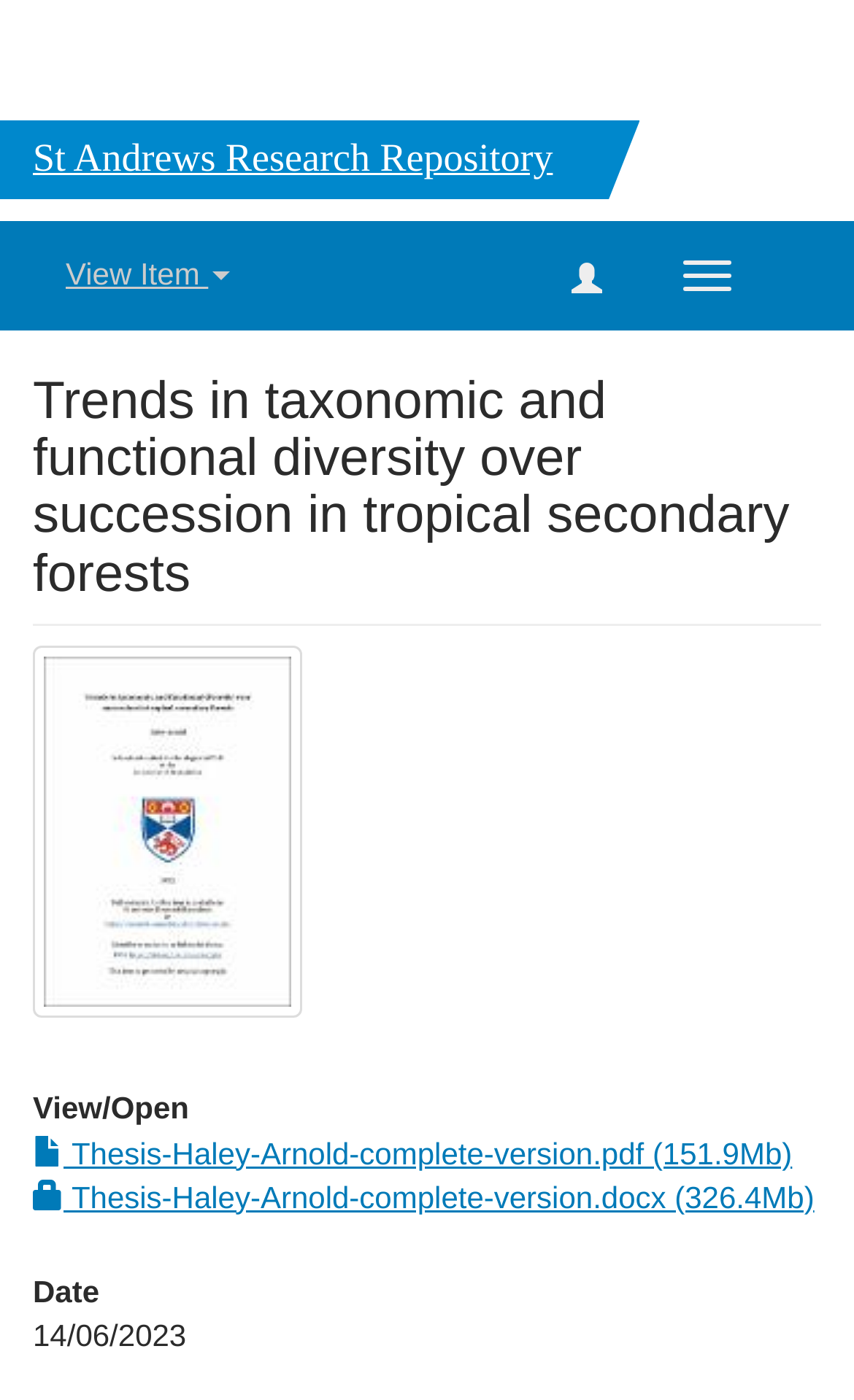Please answer the following question using a single word or phrase: What is the date of the thesis?

14/06/2023